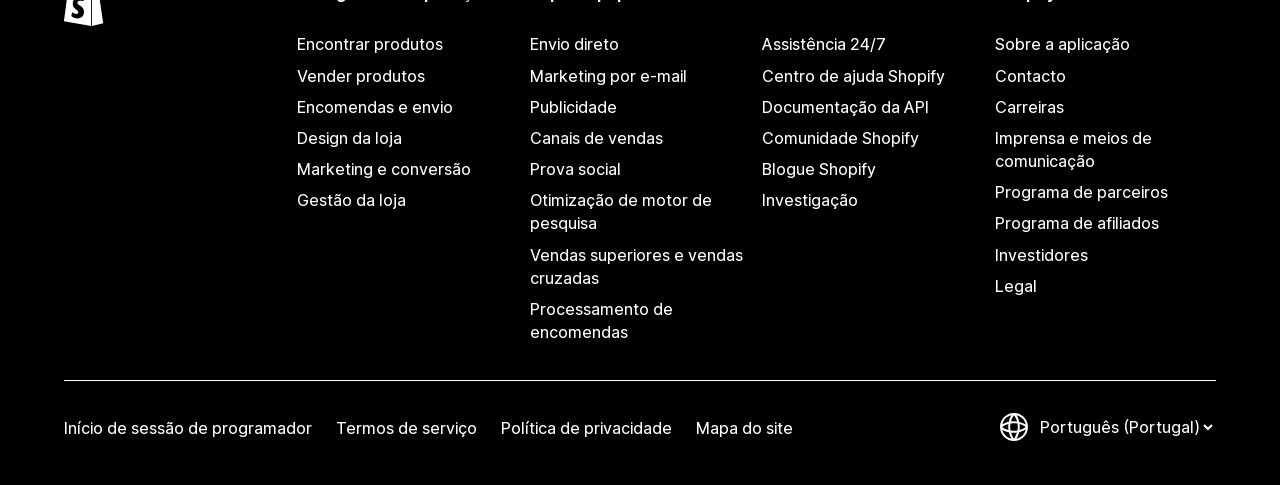Please find the bounding box coordinates of the element that needs to be clicked to perform the following instruction: "Read the article about the opportunity for peace in Western Sahara". The bounding box coordinates should be four float numbers between 0 and 1, represented as [left, top, right, bottom].

None